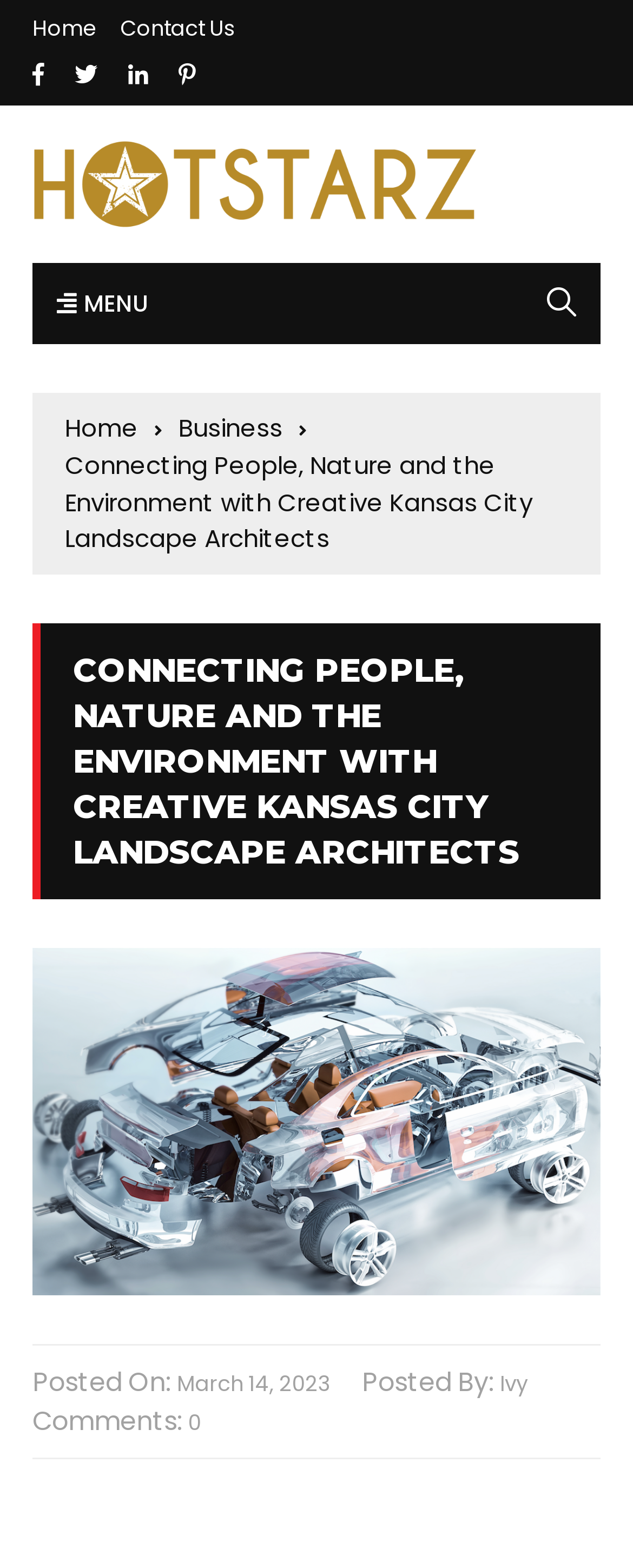What is the date of the latest article?
Provide a detailed and well-explained answer to the question.

I found the date of the latest article by looking at the 'Posted On:' section below the main heading. The date is 'March 14, 2023'.